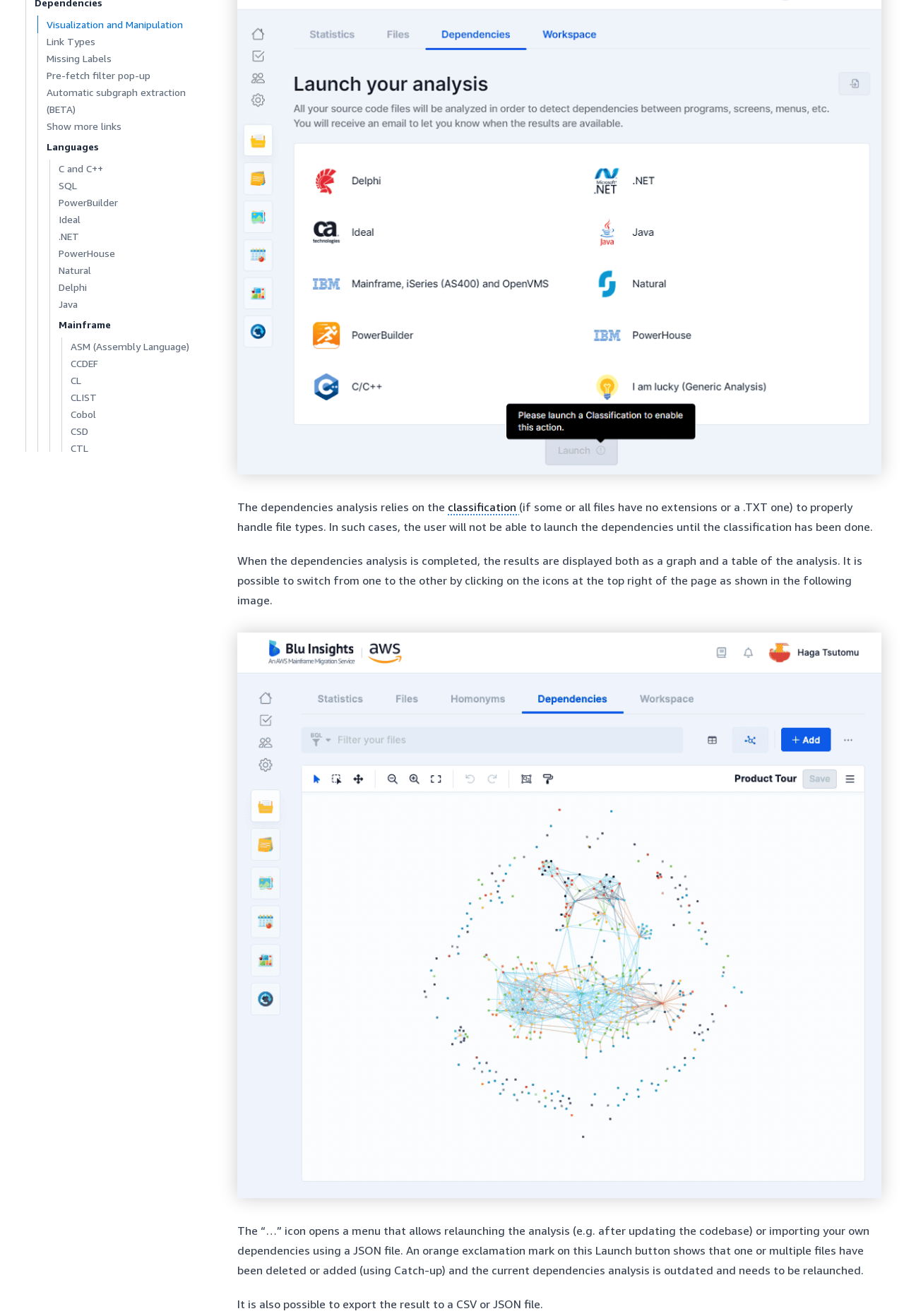Find the bounding box coordinates for the HTML element described in this sentence: "RPG, RPGLE, RPG 400". Provide the coordinates as four float numbers between 0 and 1, in the format [left, top, right, bottom].

[0.069, 0.475, 0.18, 0.489]